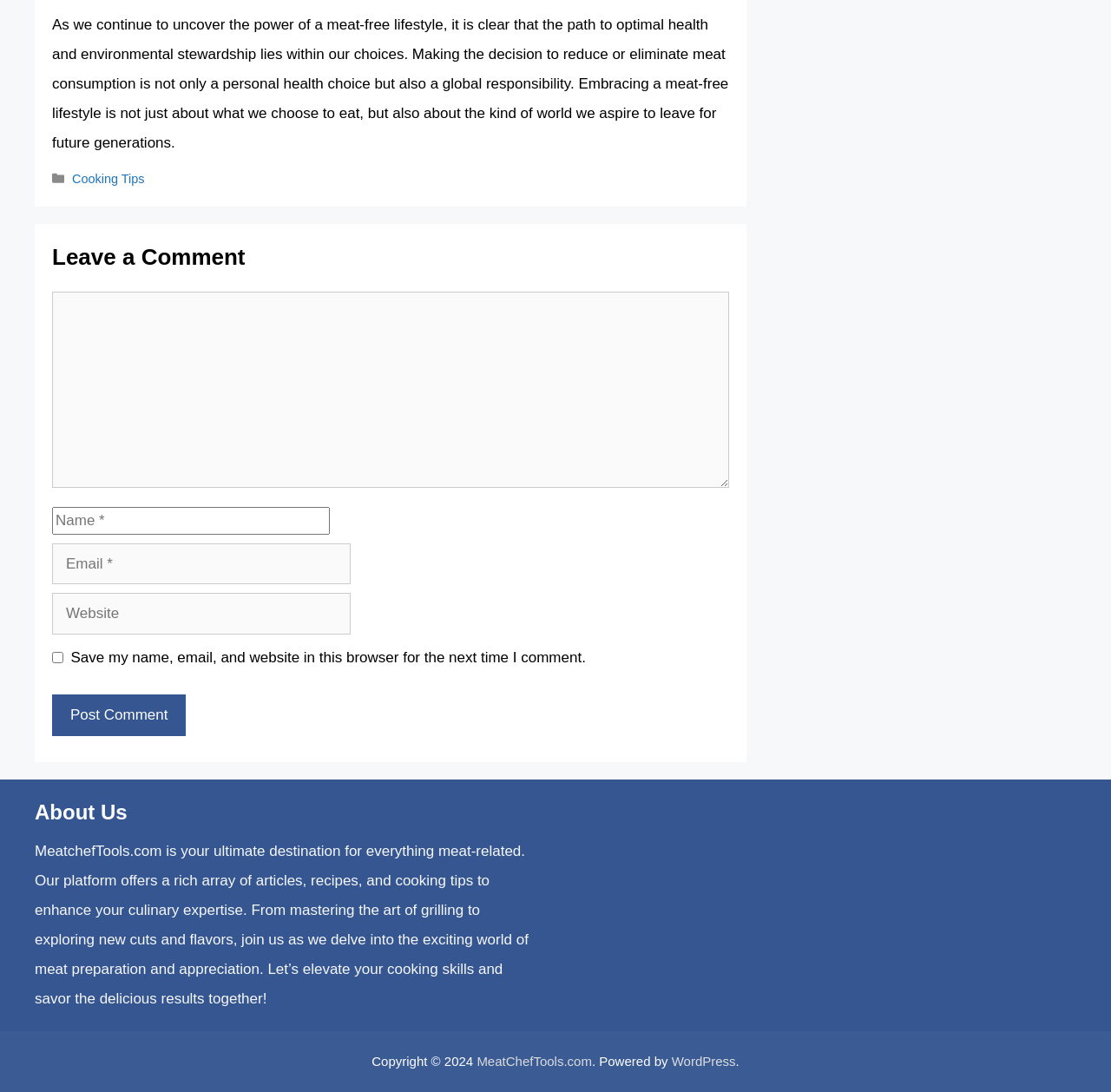Please provide a short answer using a single word or phrase for the question:
What is the platform that powers the website?

WordPress